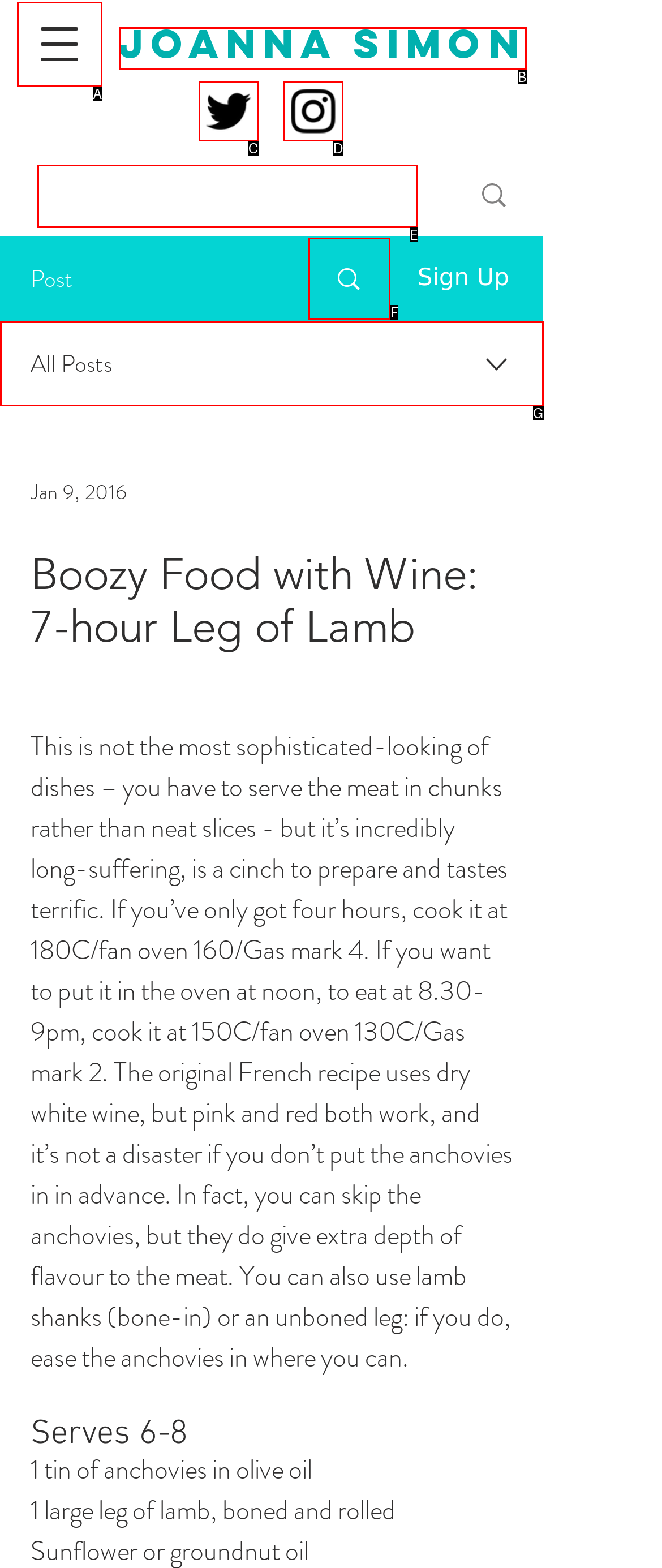Select the letter that corresponds to the description: aria-label="Instagram". Provide your answer using the option's letter.

D